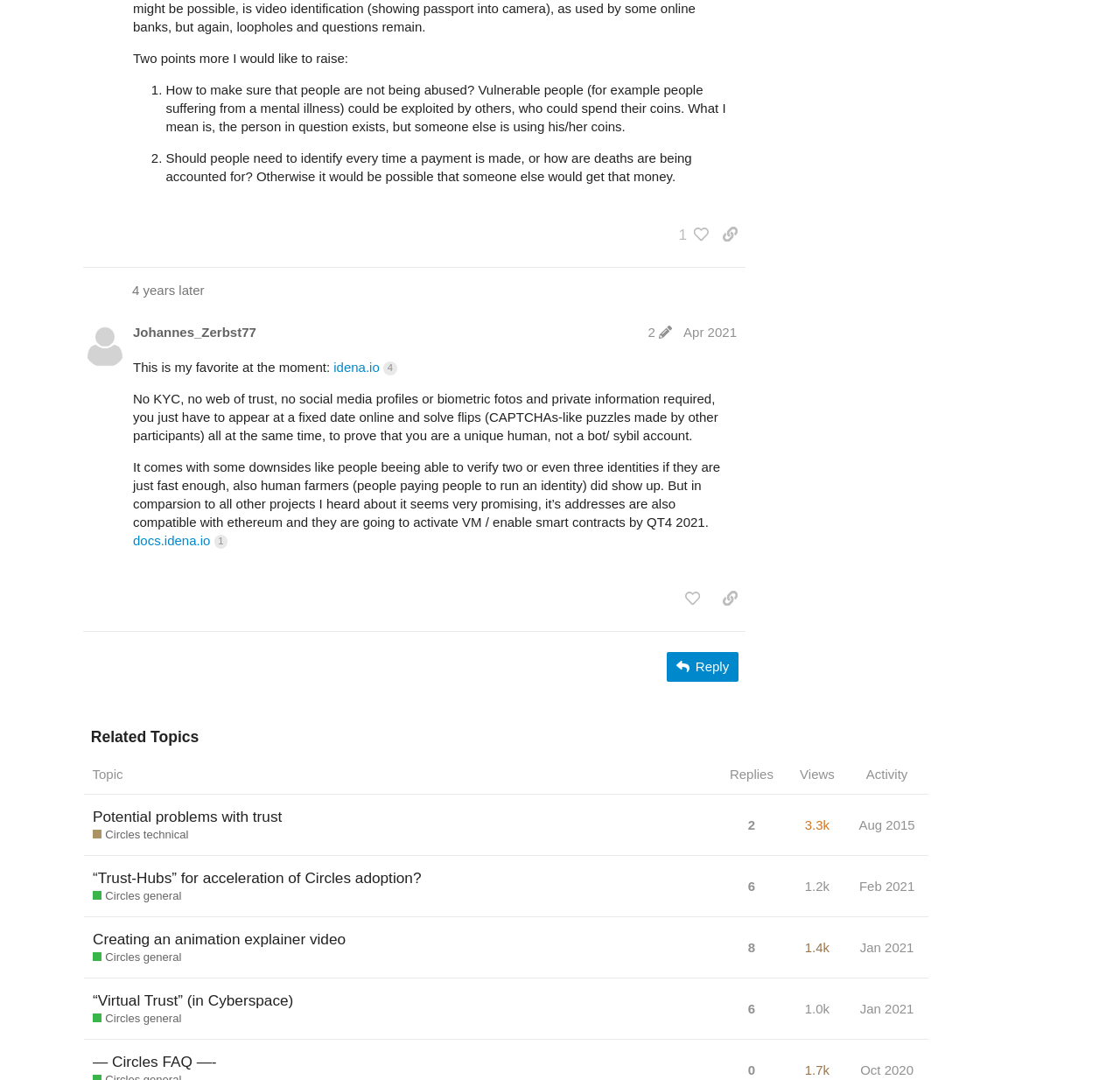What is the name of the website mentioned in the post 'This is my favorite at the moment:'?
Could you please answer the question thoroughly and with as much detail as possible?

I found the post 'This is my favorite at the moment:' in the main content area, and it has a link 'idena.io 4' in the text, which indicates the name of the website mentioned in the post.